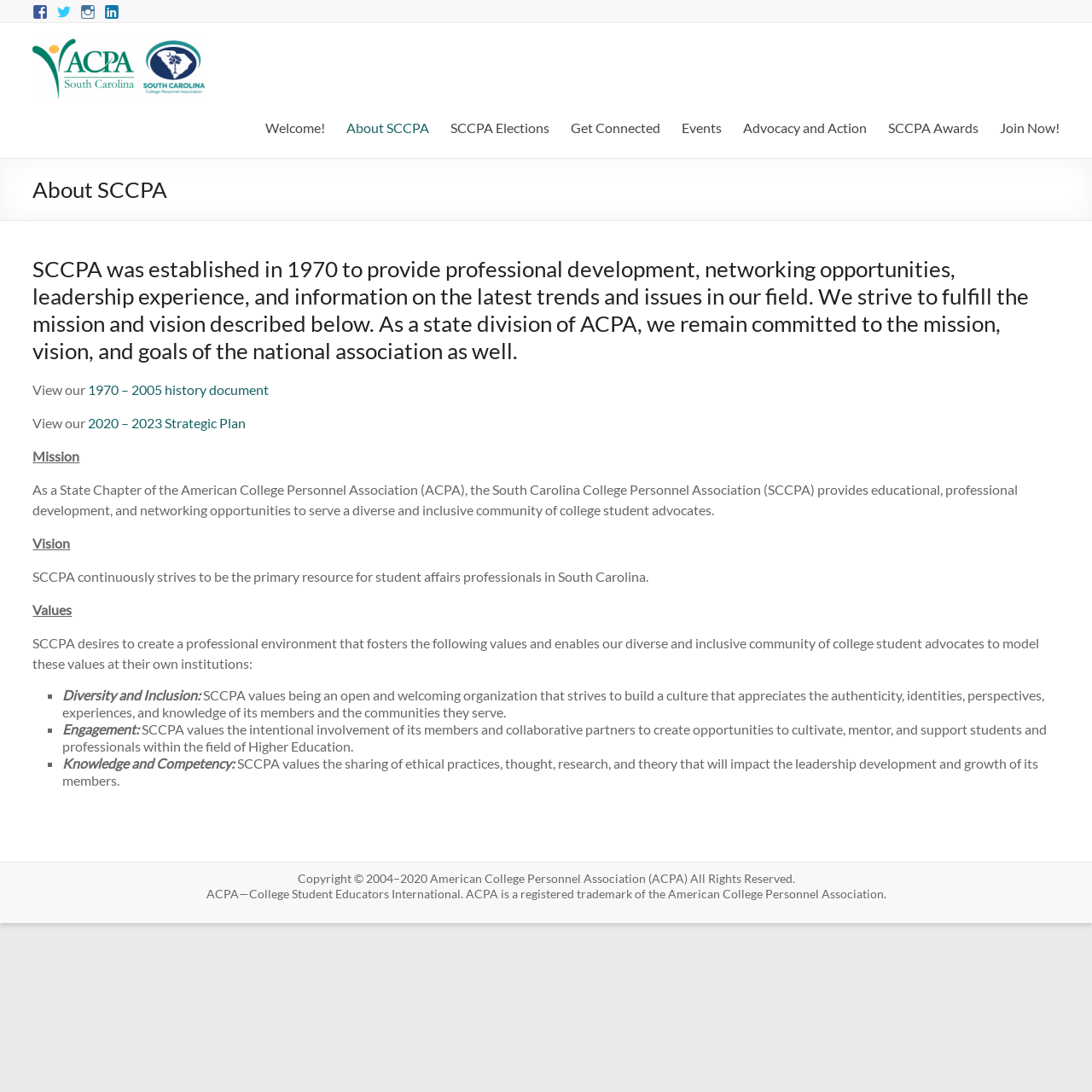What is the name of the organization?
Based on the image, answer the question with as much detail as possible.

The name of the organization can be found in the link element with the text 'SCCPA' at the top of the webpage, which is also the logo of the organization.